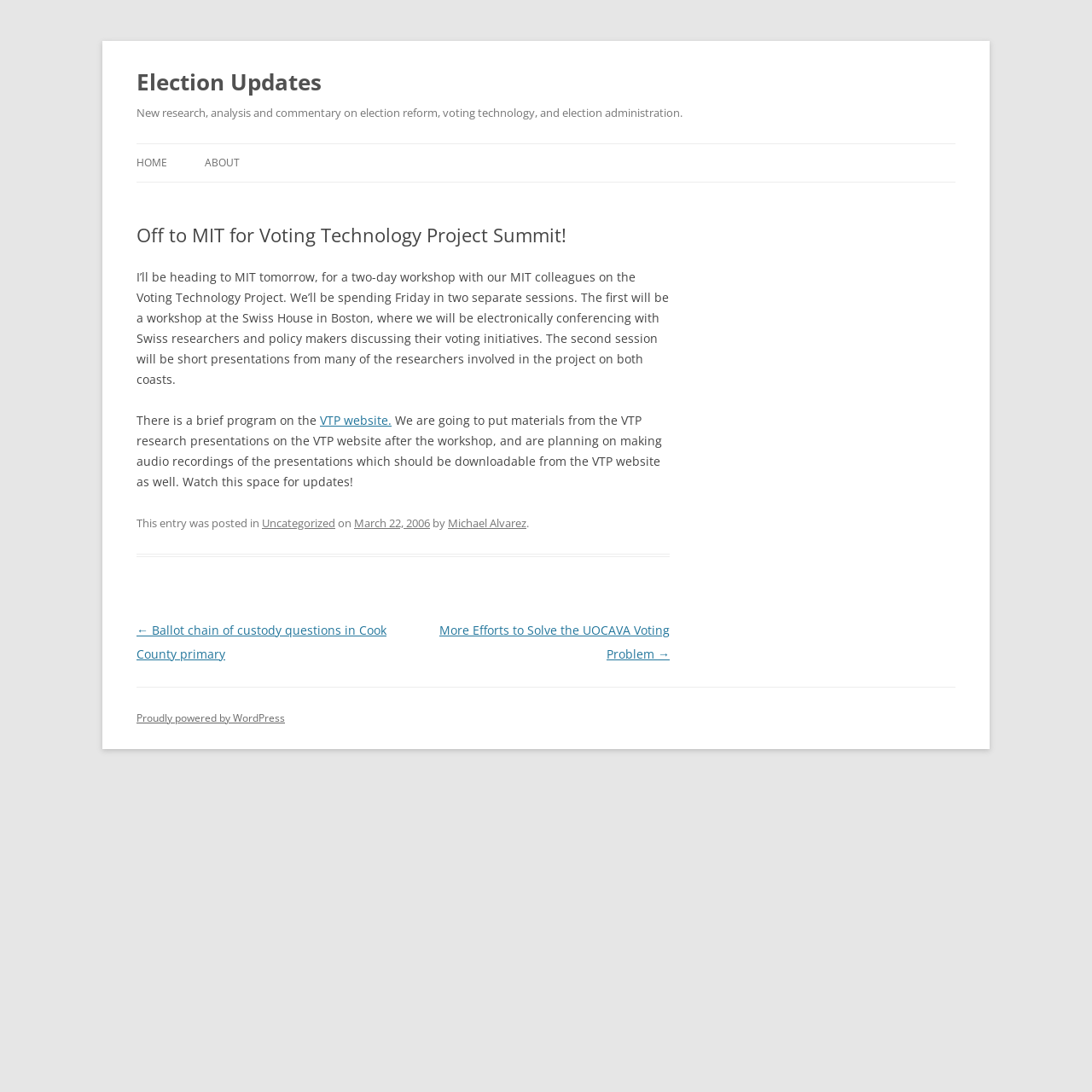What is the author of the blog post?
Please provide a comprehensive answer based on the visual information in the image.

I found the answer by looking at the footer section of the webpage, where it says 'This entry was posted in ... by Michael Alvarez'.